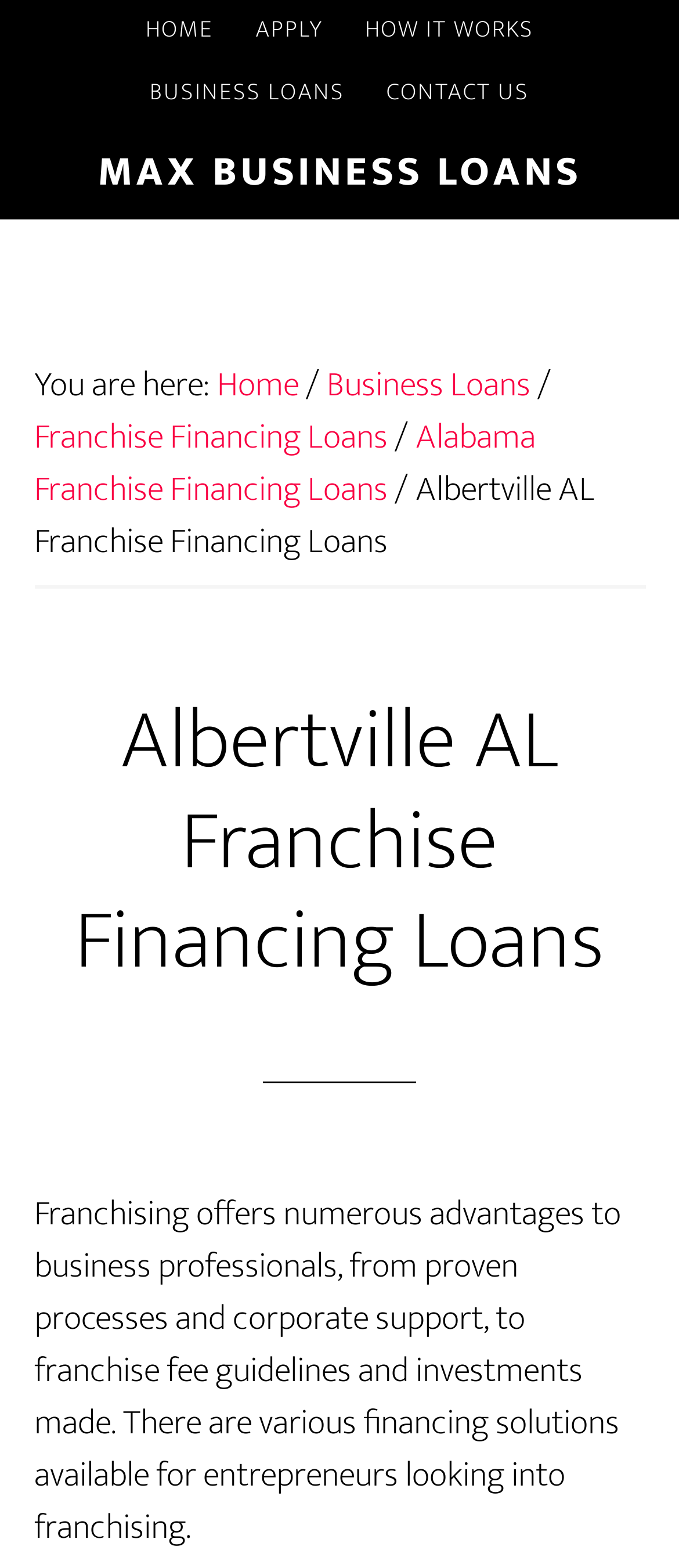What are the advantages of franchising?
Give a detailed explanation using the information visible in the image.

According to the page content, franchising offers numerous advantages to business professionals, including proven processes and corporate support, among others.